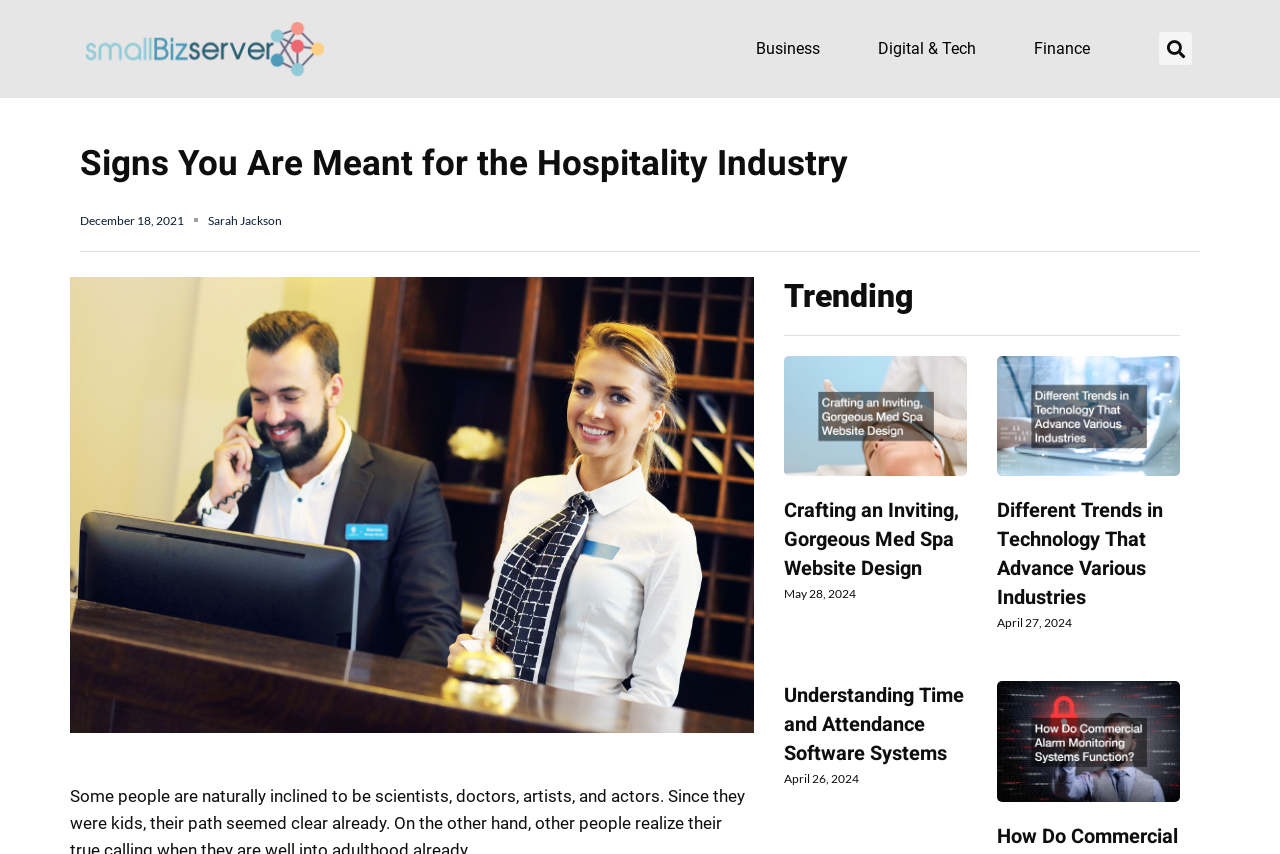Determine the bounding box for the HTML element described here: "Finance". The coordinates should be given as [left, top, right, bottom] with each number being a float between 0 and 1.

[0.792, 0.031, 0.867, 0.083]